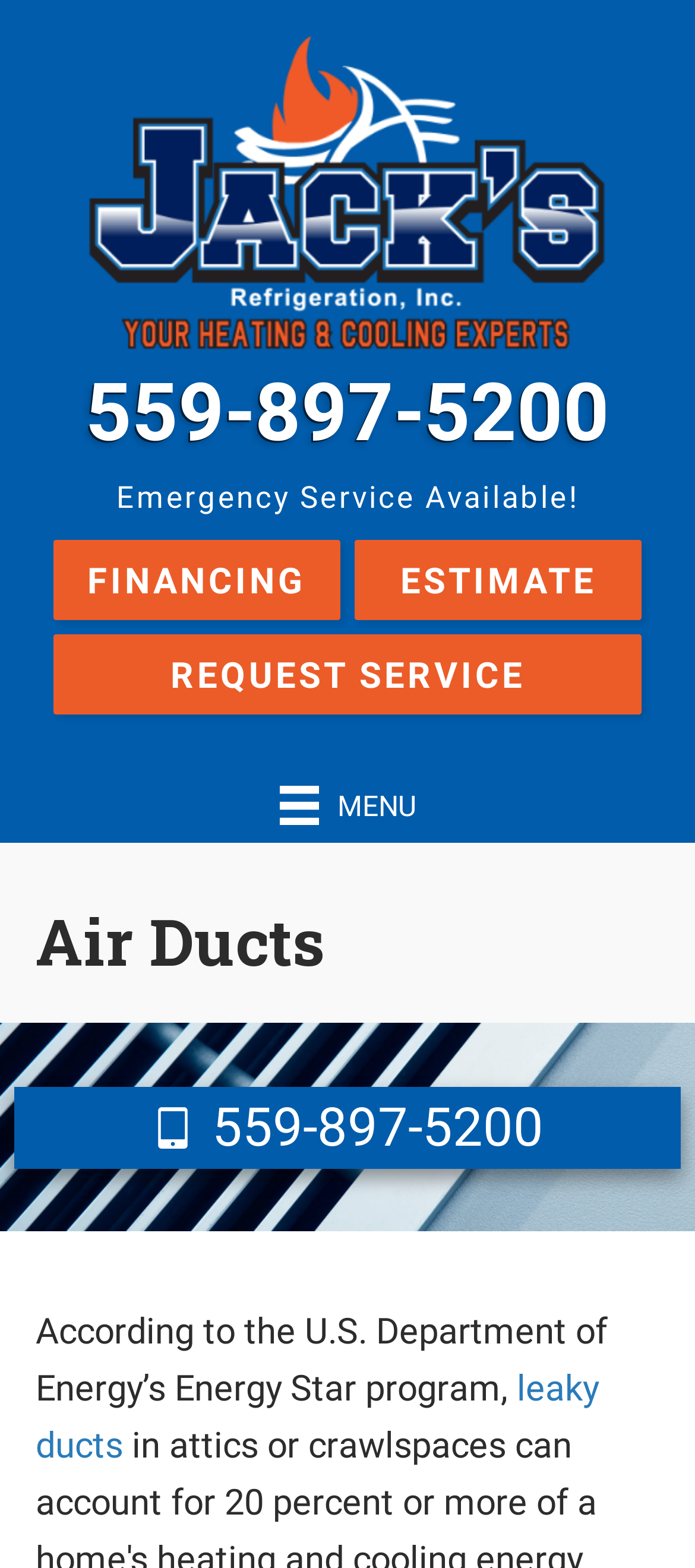Please find the bounding box coordinates of the element that you should click to achieve the following instruction: "Learn more about leaky ducts". The coordinates should be presented as four float numbers between 0 and 1: [left, top, right, bottom].

[0.051, 0.871, 0.862, 0.935]